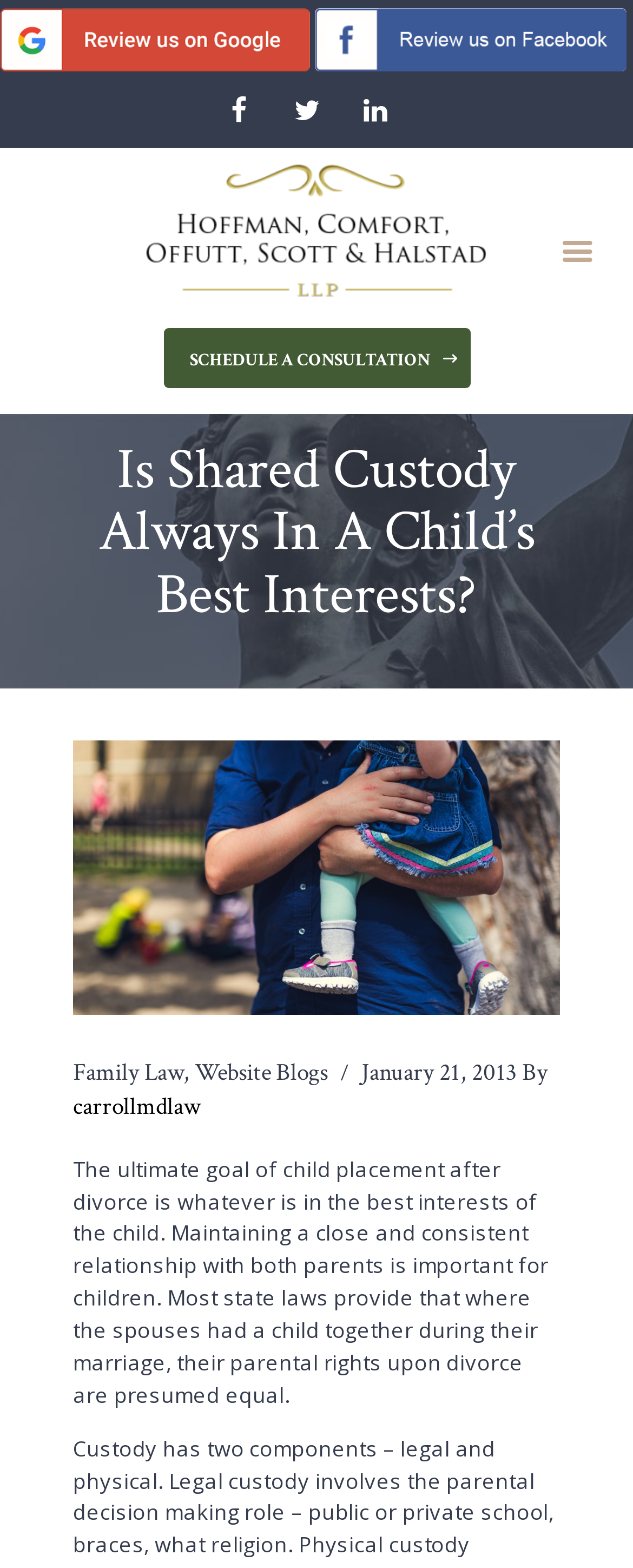Locate the bounding box coordinates of the element that needs to be clicked to carry out the instruction: "Click the 'SCHEDULE A CONSULTATION' button". The coordinates should be given as four float numbers ranging from 0 to 1, i.e., [left, top, right, bottom].

[0.258, 0.209, 0.742, 0.247]